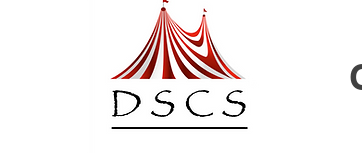What is the color scheme of the circus tent?
Please provide a comprehensive answer based on the visual information in the image.

The circus tent in the DSCS logo features a prominent design element of red and white stripes, which adds to the overall festive and vibrant atmosphere of the logo.